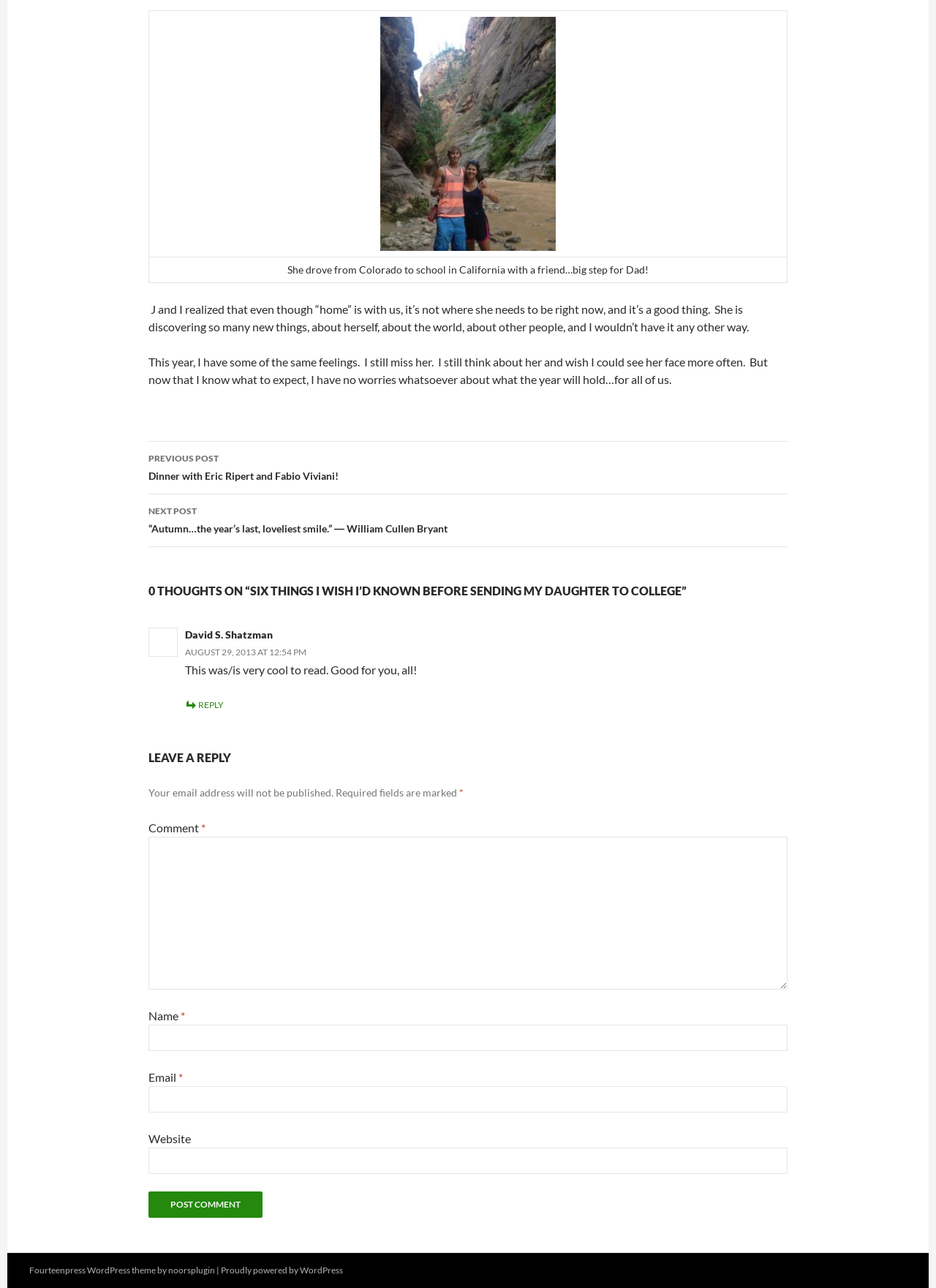By analyzing the image, answer the following question with a detailed response: What is the purpose of the form at the bottom of the page?

I determined this answer by examining the structure of the webpage, specifically the elements with IDs 316, 282, 320, 284, 324, and 286, which form a comment submission form. The presence of textboxes, a button, and labels suggests that the form is intended for users to leave comments.